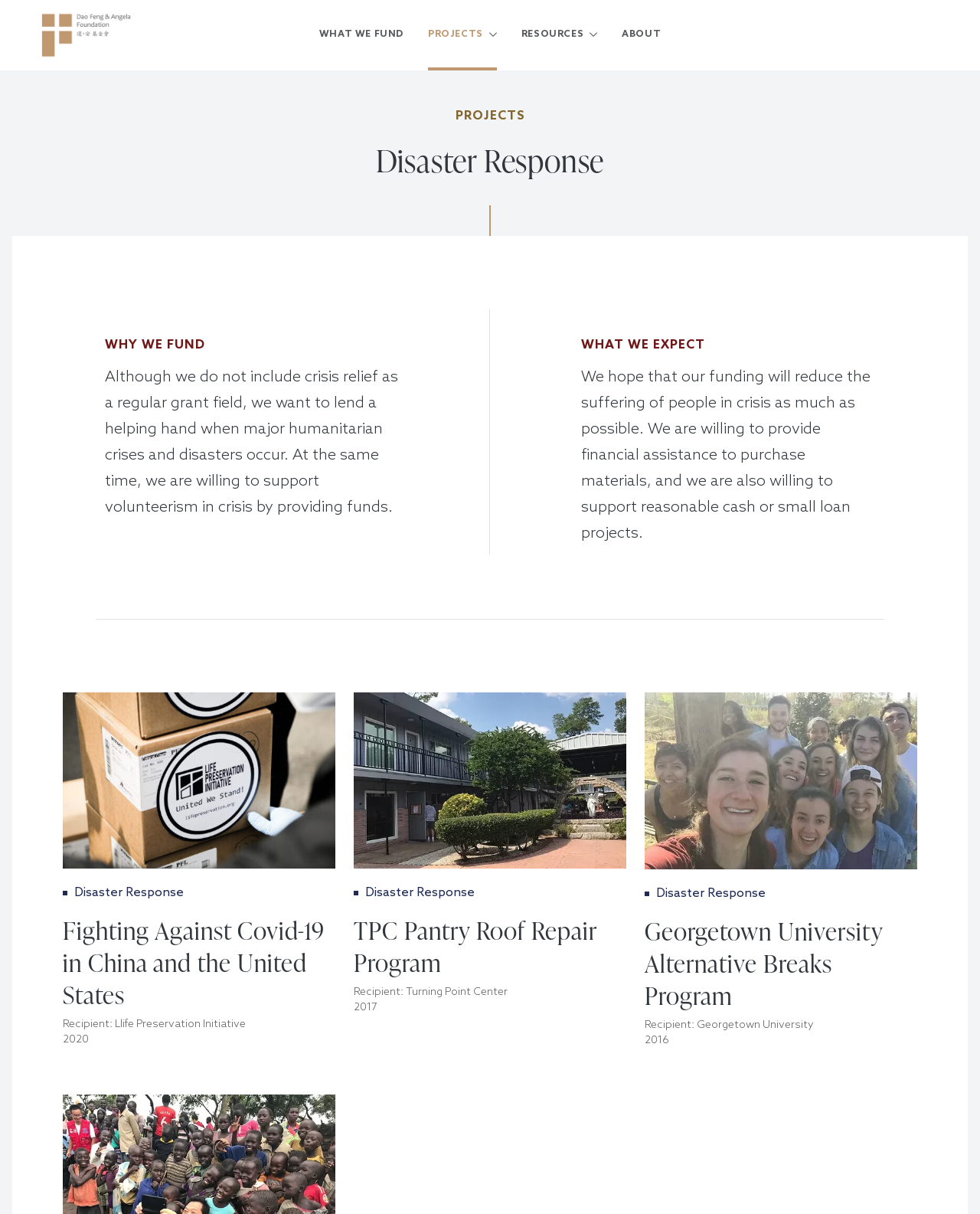Determine the bounding box coordinates of the clickable element to complete this instruction: "Click the 'Georgetown University Alternative Breaks Program' link". Provide the coordinates in the format of four float numbers between 0 and 1, [left, top, right, bottom].

[0.658, 0.637, 0.936, 0.649]